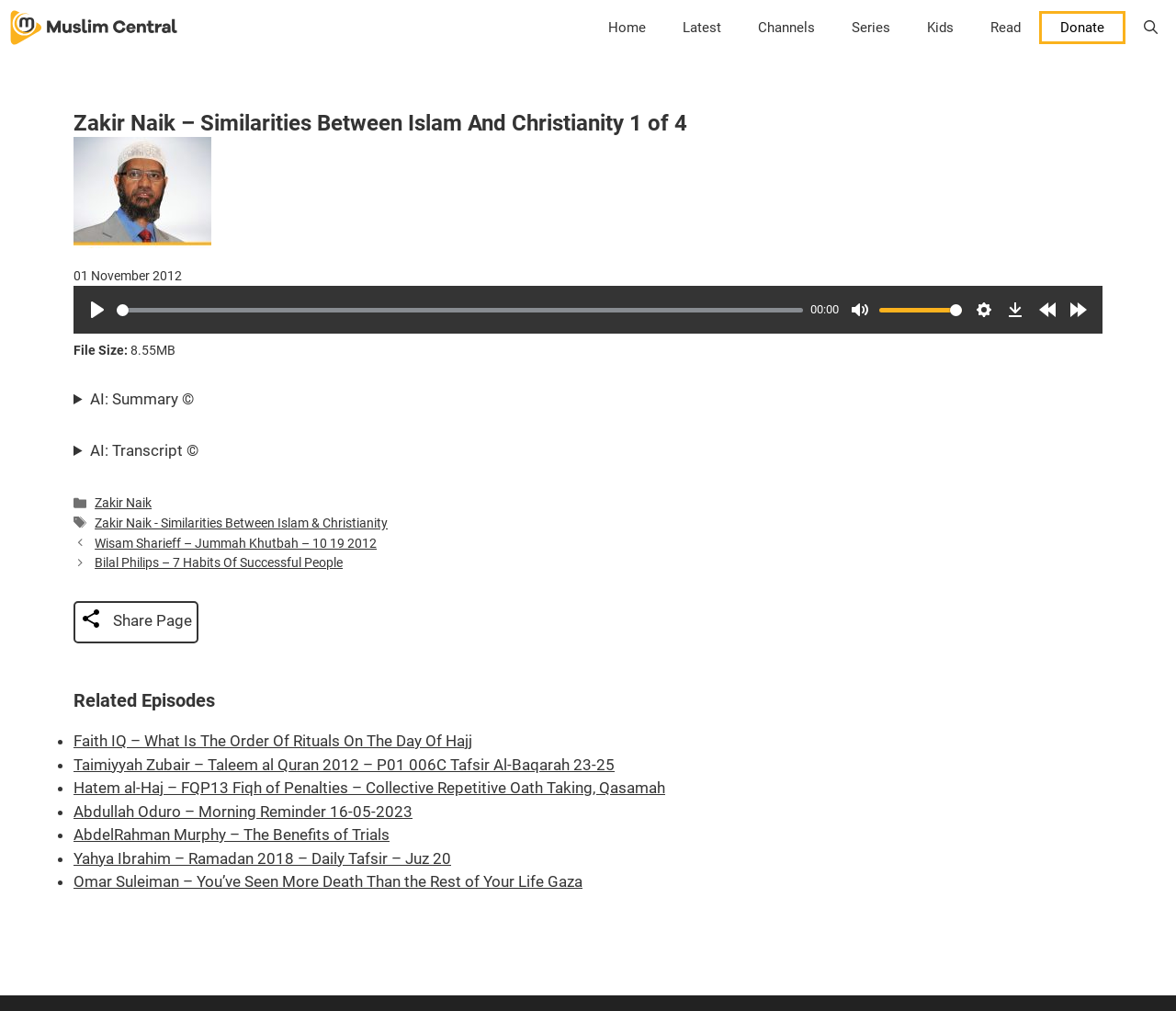How many related episodes are listed?
Look at the image and answer with only one word or phrase.

6